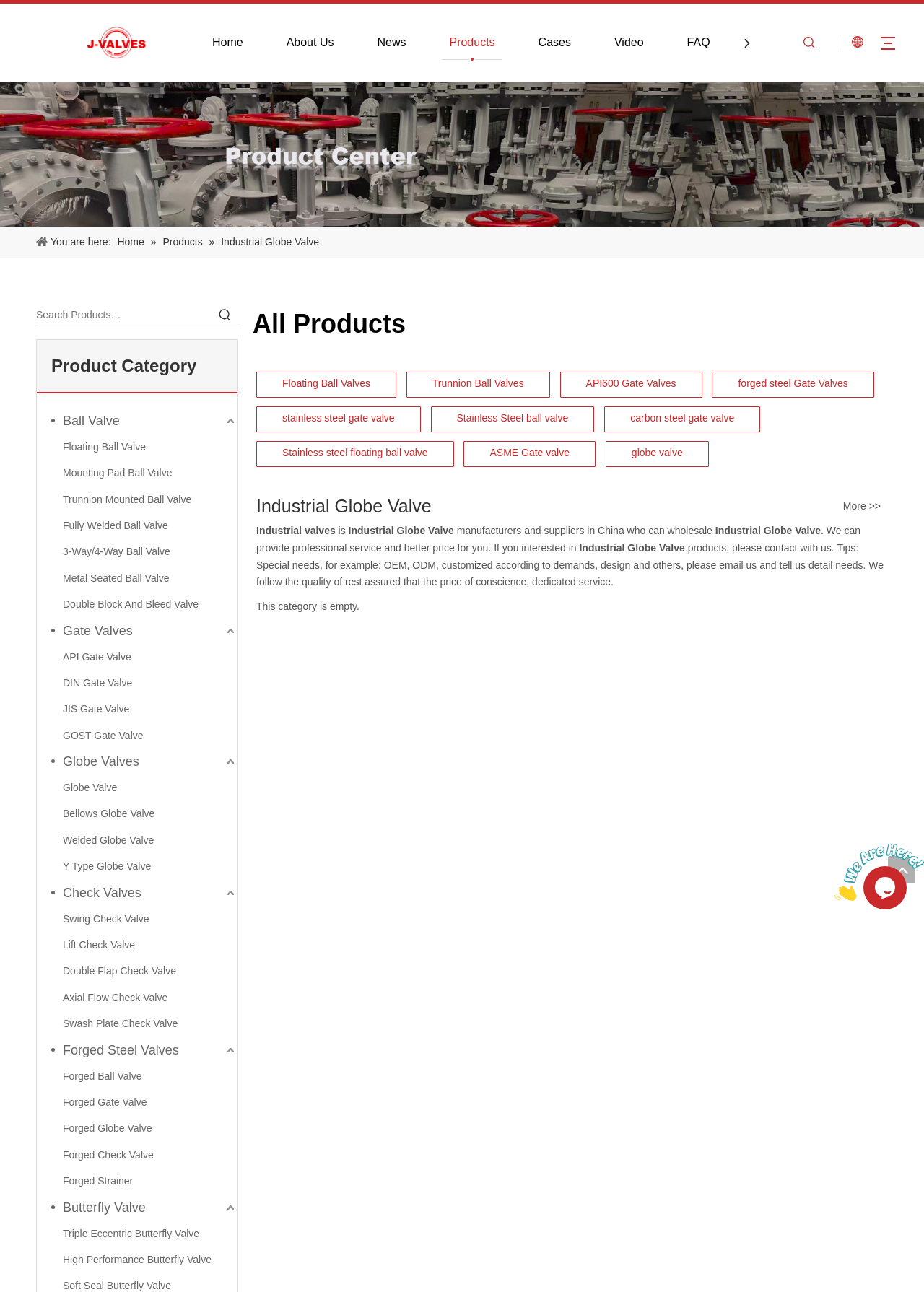Analyze the image and give a detailed response to the question:
How many types of Ball Valves are listed on the webpage?

From the links under the category 'Ball Valve', it can be counted that there are 6 types of Ball Valves listed on the webpage: Floating Ball Valve, Mounting Pad Ball Valve, Trunnion Mounted Ball Valve, Fully Welded Ball Valve, 3-Way/4-Way Ball Valve, and Metal Seated Ball Valve.